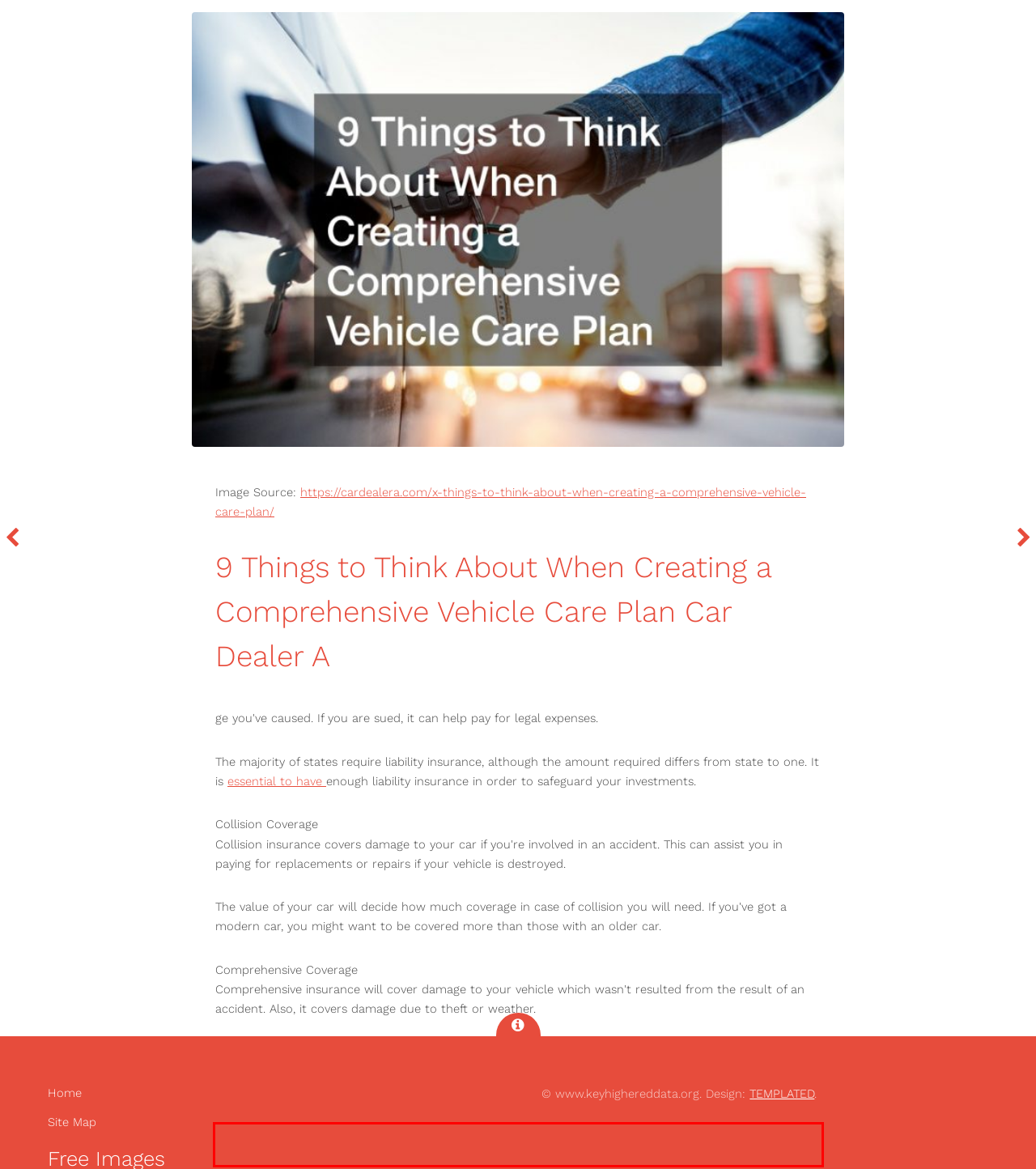Examine the screenshot of the webpage, locate the red bounding box, and generate the text contained within it.

Similar to any machine, automobiles require regular maintenance in order to function smoothly. These services include tire rotations as well as oil change.